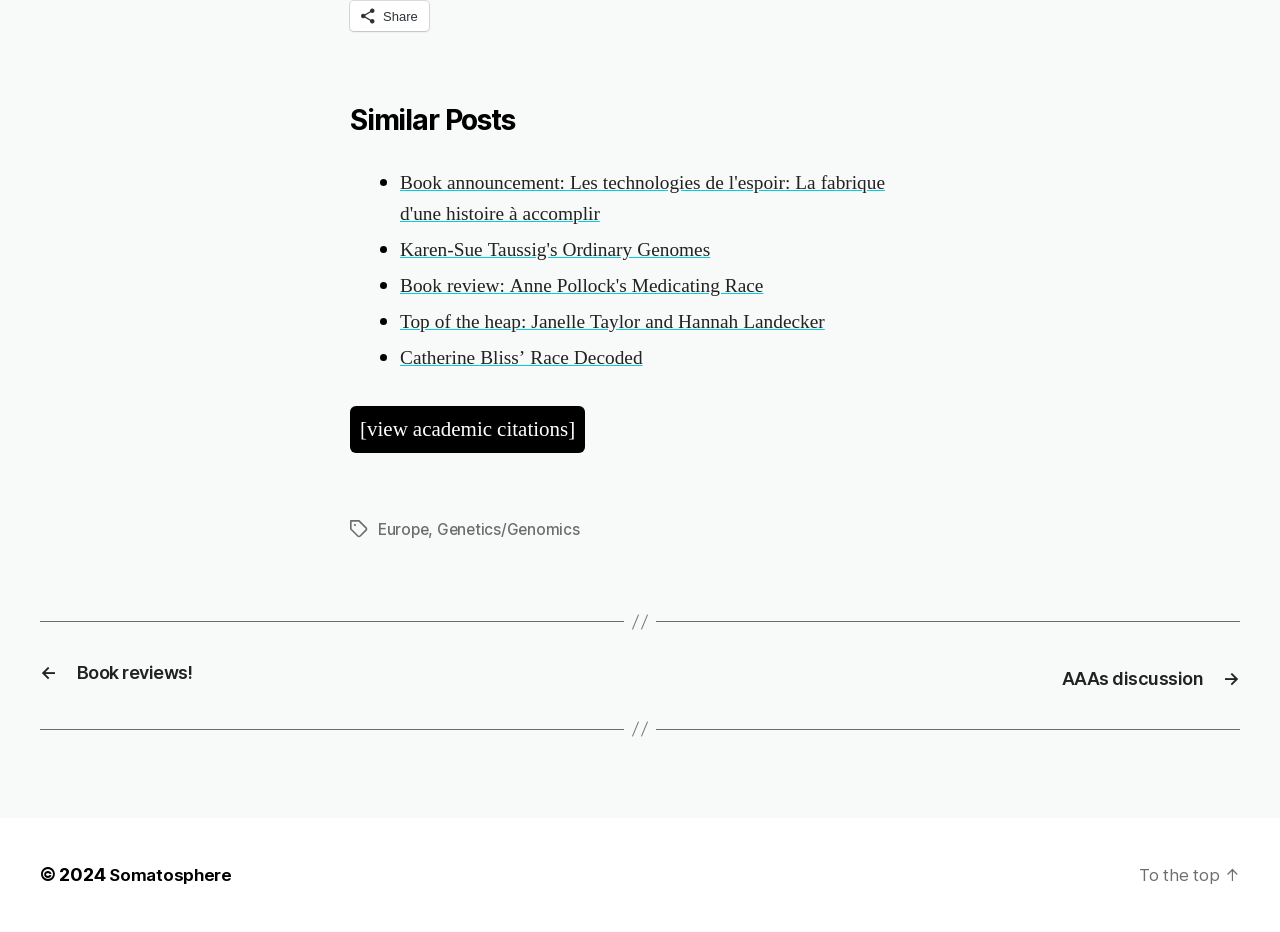What is the category of the post 'Catherine Bliss’ Race Decoded'?
Please provide a full and detailed response to the question.

The link 'Catherine Bliss’ Race Decoded' is listed under the 'Similar Posts' section, and is accompanied by a tag 'Genetics/Genomics'. This suggests that the post is categorized under the topic of Genetics/Genomics.